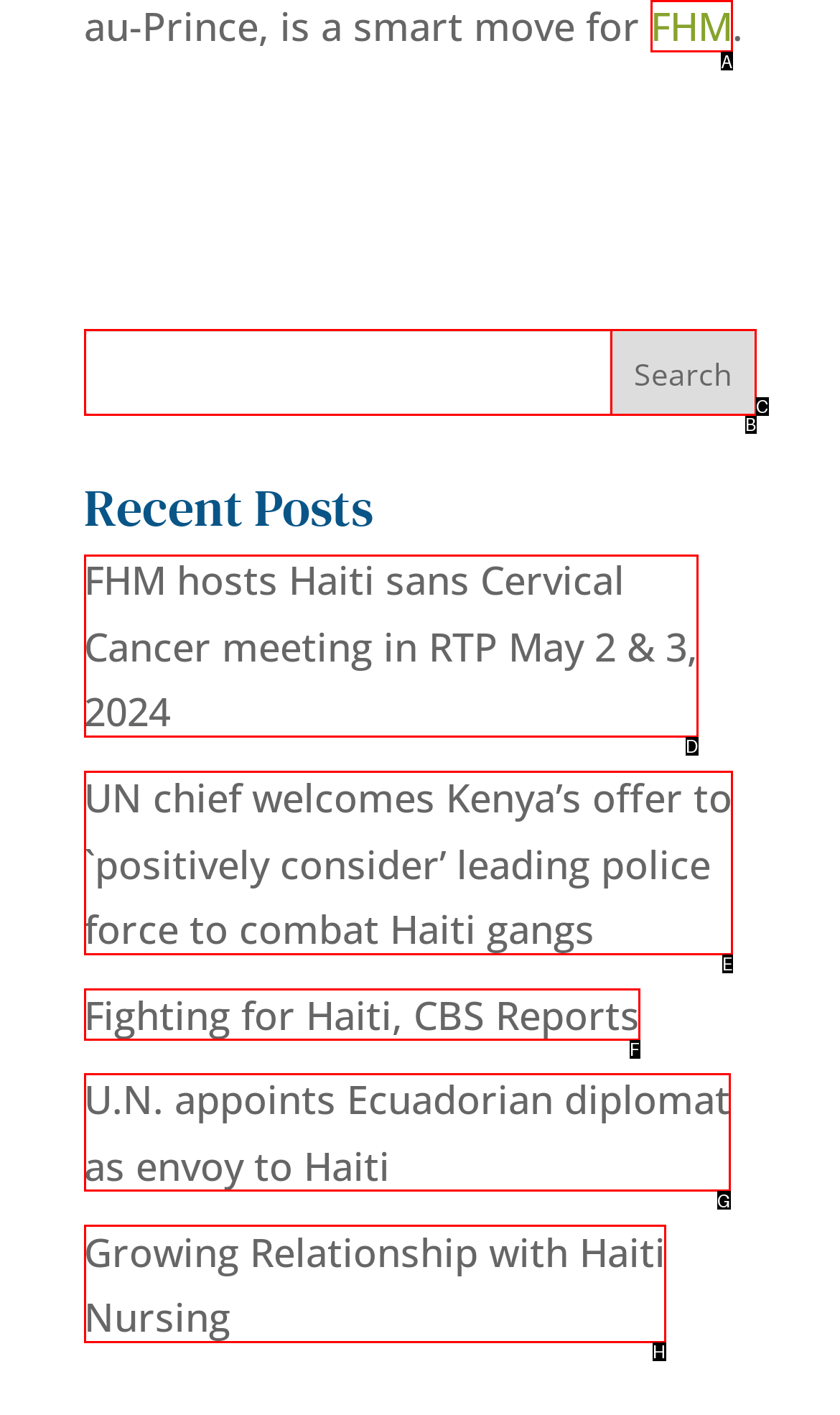Tell me which one HTML element I should click to complete the following task: Enter your name Answer with the option's letter from the given choices directly.

None